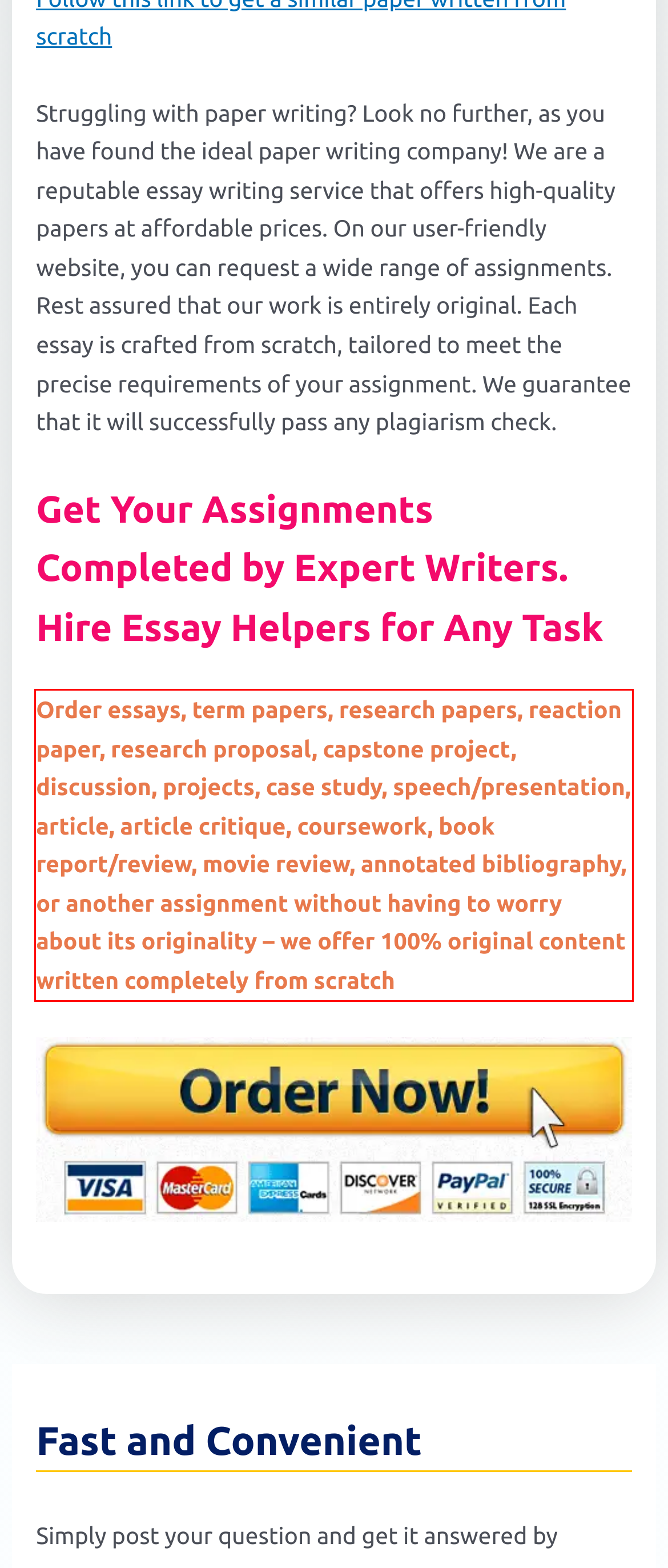Identify and transcribe the text content enclosed by the red bounding box in the given screenshot.

Order essays, term papers, research papers, reaction paper, research proposal, capstone project, discussion, projects, case study, speech/presentation, article, article critique, coursework, book report/review, movie review, annotated bibliography, or another assignment without having to worry about its originality – we offer 100% original content written completely from scratch